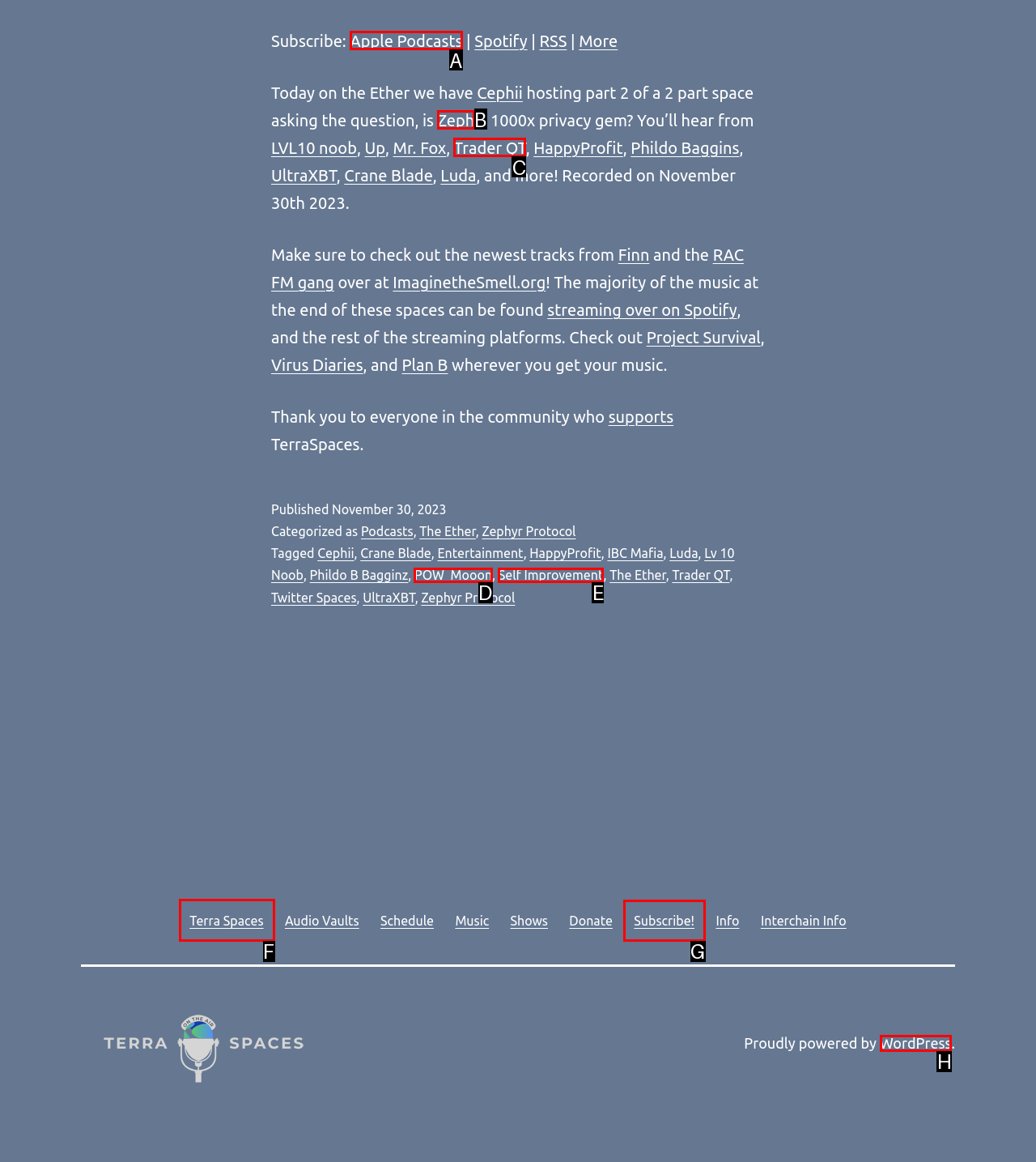Tell me which letter corresponds to the UI element that should be clicked to fulfill this instruction: Go to the Terra Spaces homepage
Answer using the letter of the chosen option directly.

F